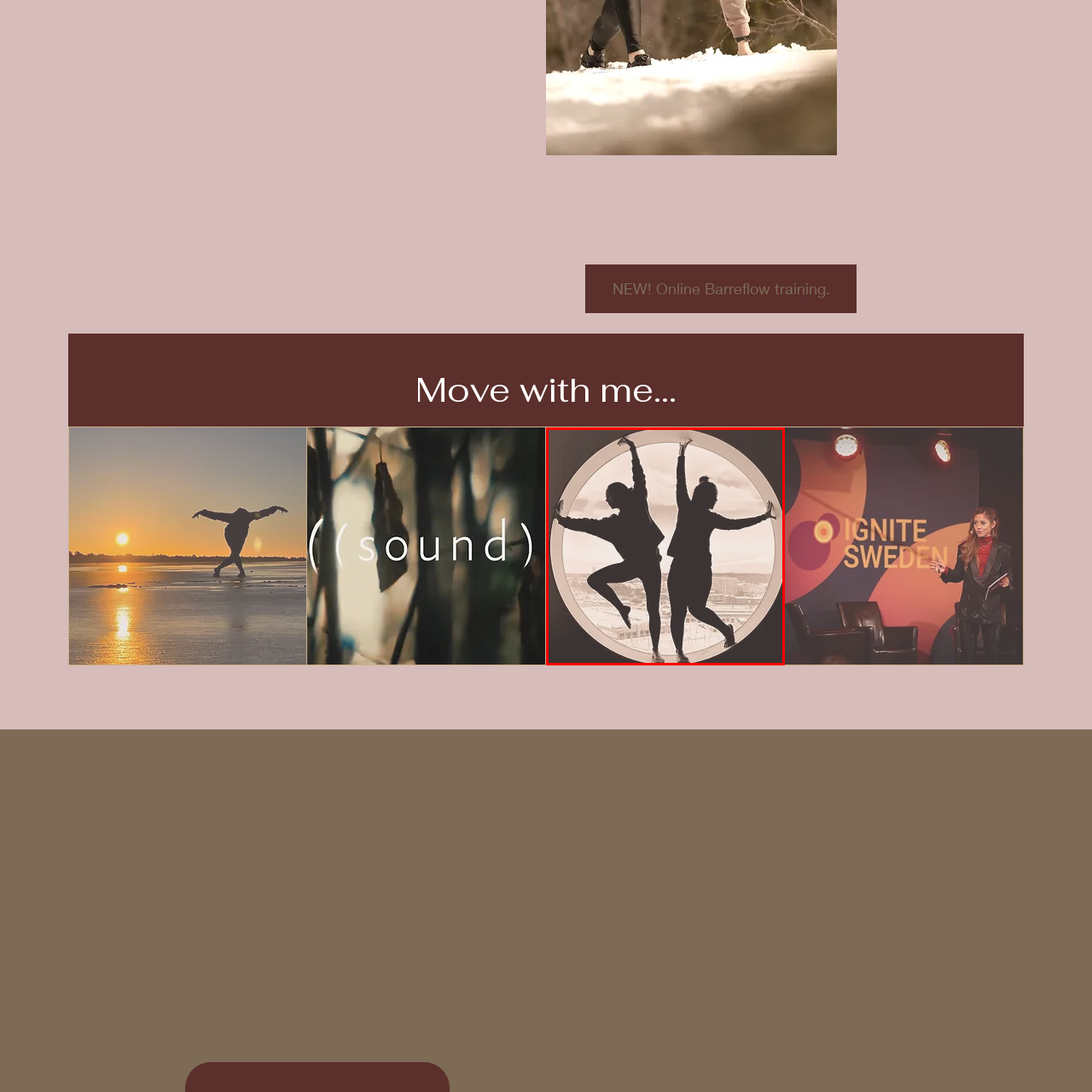Take a close look at the image marked with a red boundary and thoroughly answer the ensuing question using the information observed in the image:
Are the individuals' arms and legs relaxed?

The caption states that the individuals are extending their arms and legs outward, which implies that they are not relaxed, but rather energetic and lively.